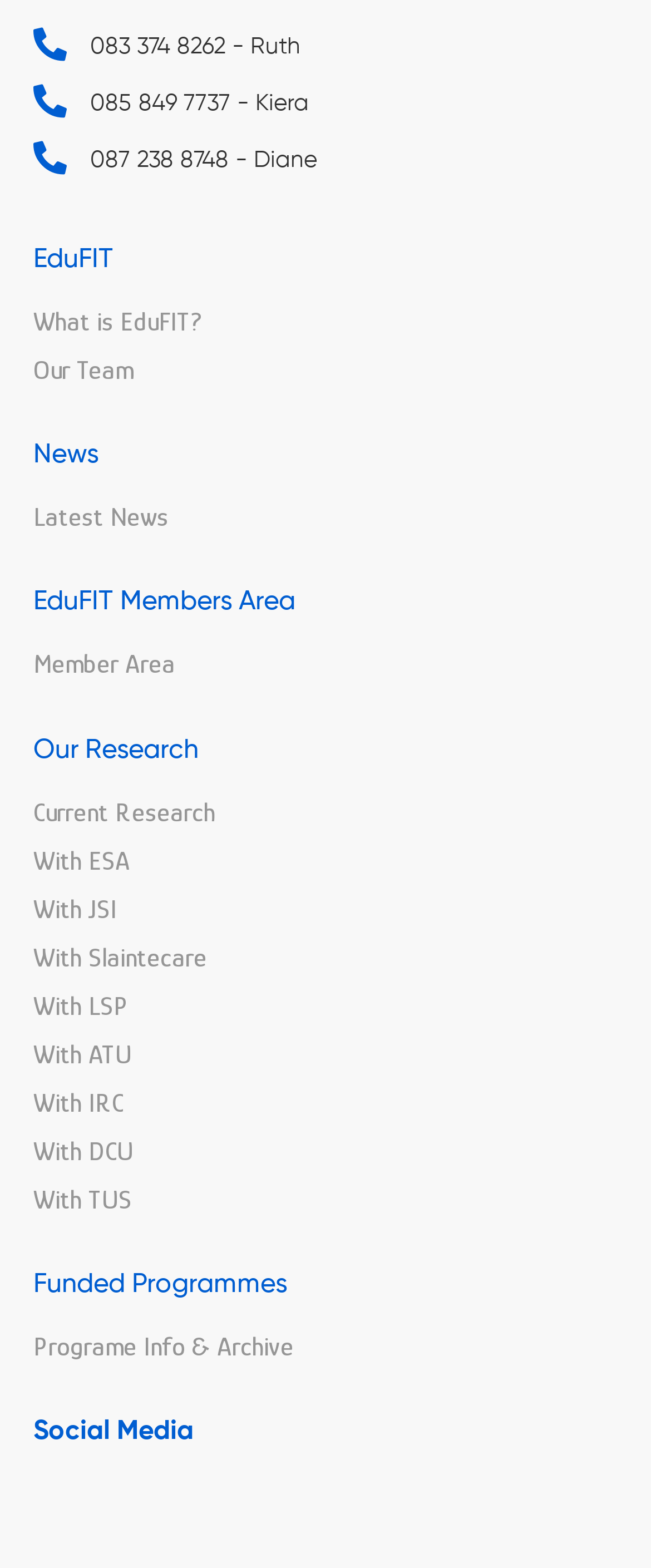Please determine the bounding box coordinates of the area that needs to be clicked to complete this task: 'Access the EduFIT Members Area'. The coordinates must be four float numbers between 0 and 1, formatted as [left, top, right, bottom].

[0.051, 0.373, 0.454, 0.393]